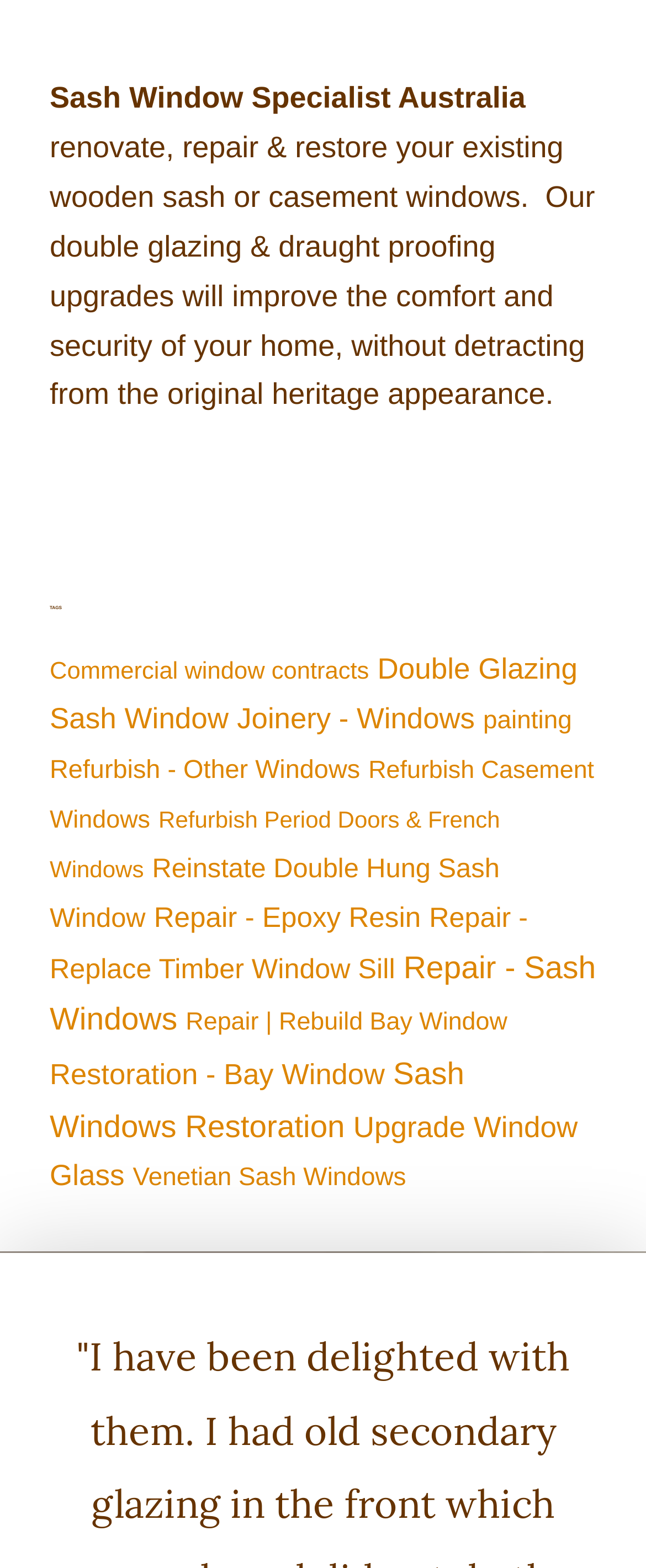Locate the bounding box coordinates of the area you need to click to fulfill this instruction: 'View 'Double Glazing Sash Window' items'. The coordinates must be in the form of four float numbers ranging from 0 to 1: [left, top, right, bottom].

[0.077, 0.416, 0.894, 0.469]